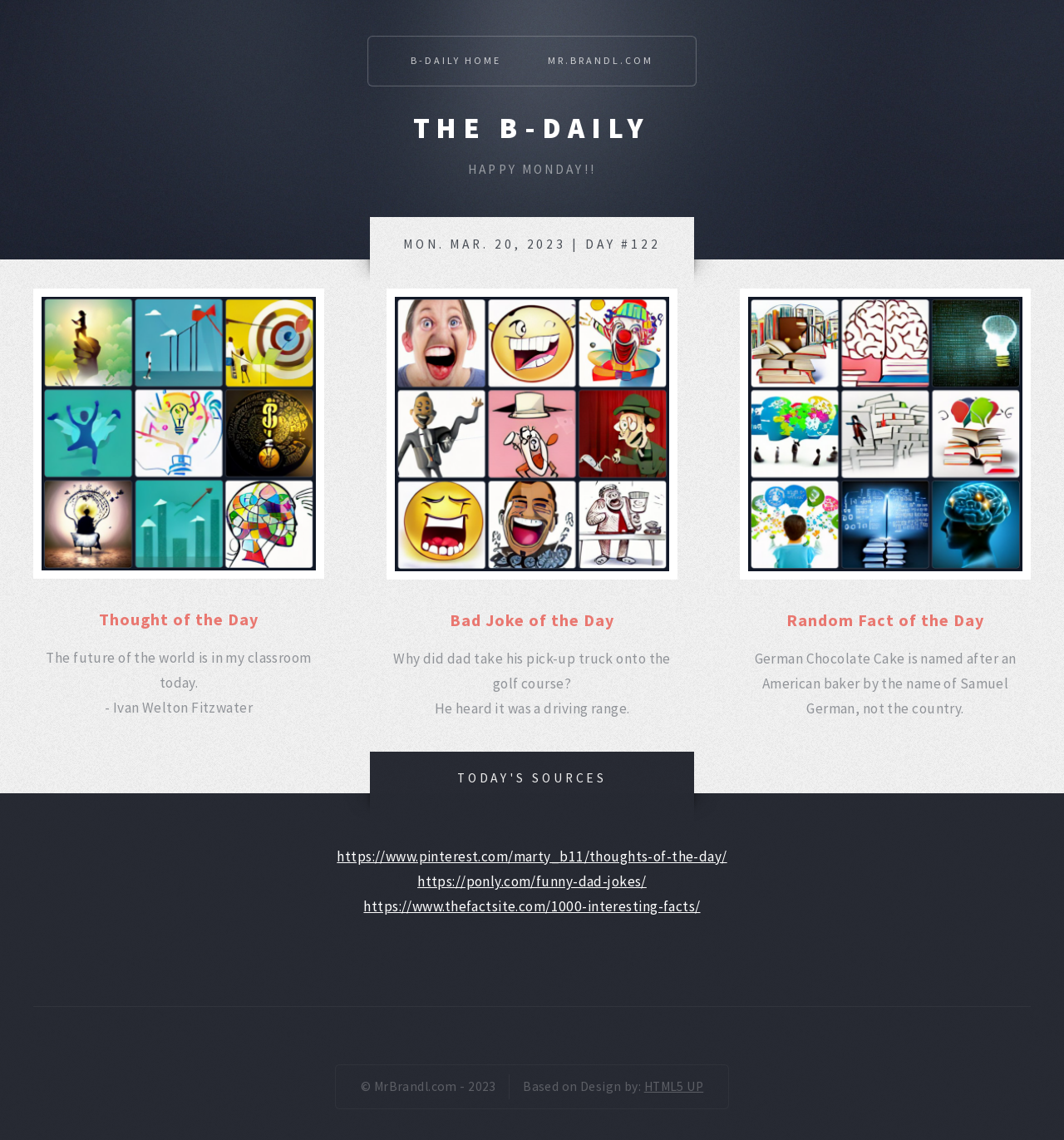Please specify the bounding box coordinates for the clickable region that will help you carry out the instruction: "Go to Home page".

None